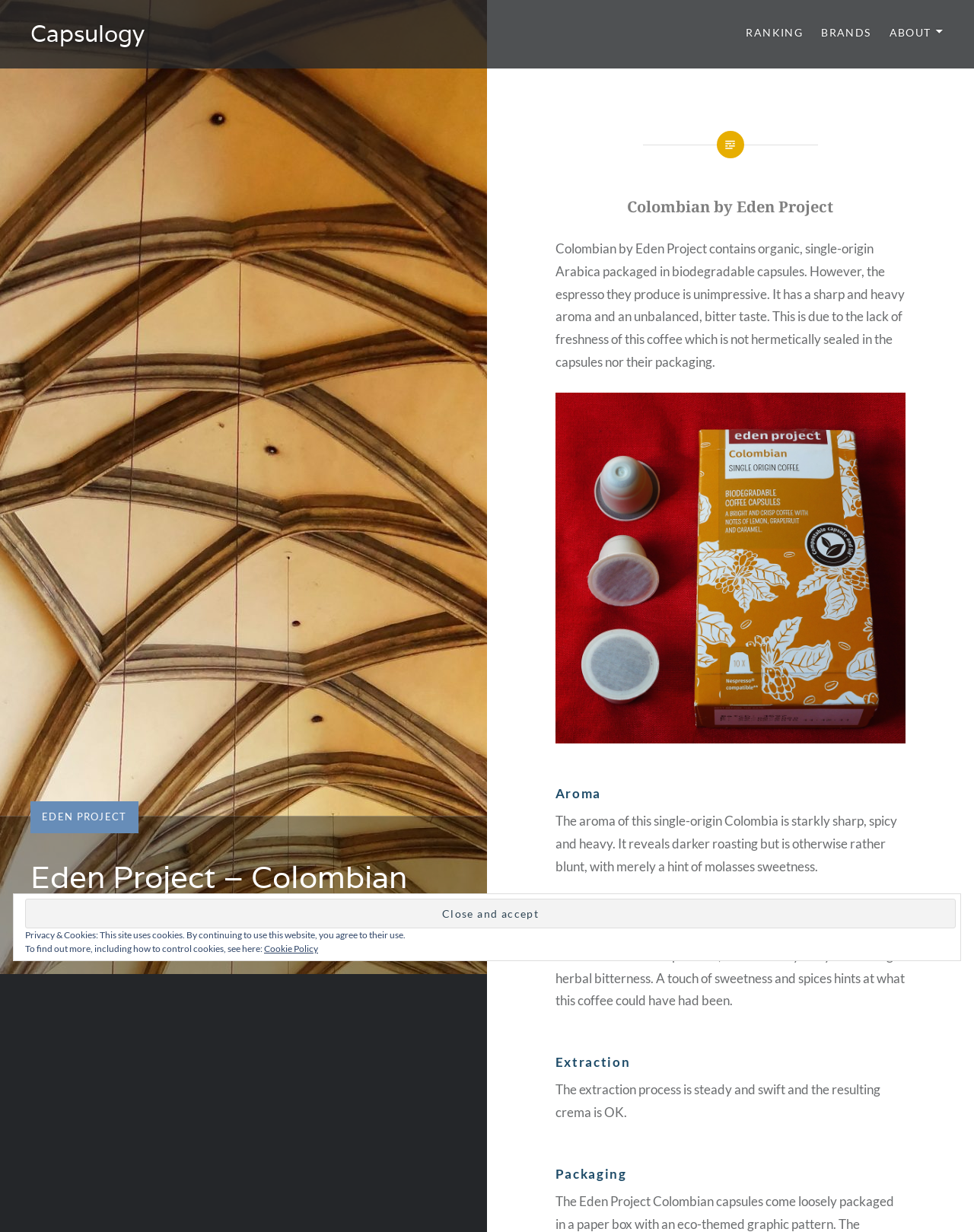Locate the bounding box coordinates of the element's region that should be clicked to carry out the following instruction: "Click on the NOVEMBER 1, 2018 link". The coordinates need to be four float numbers between 0 and 1, i.e., [left, top, right, bottom].

[0.031, 0.759, 0.159, 0.77]